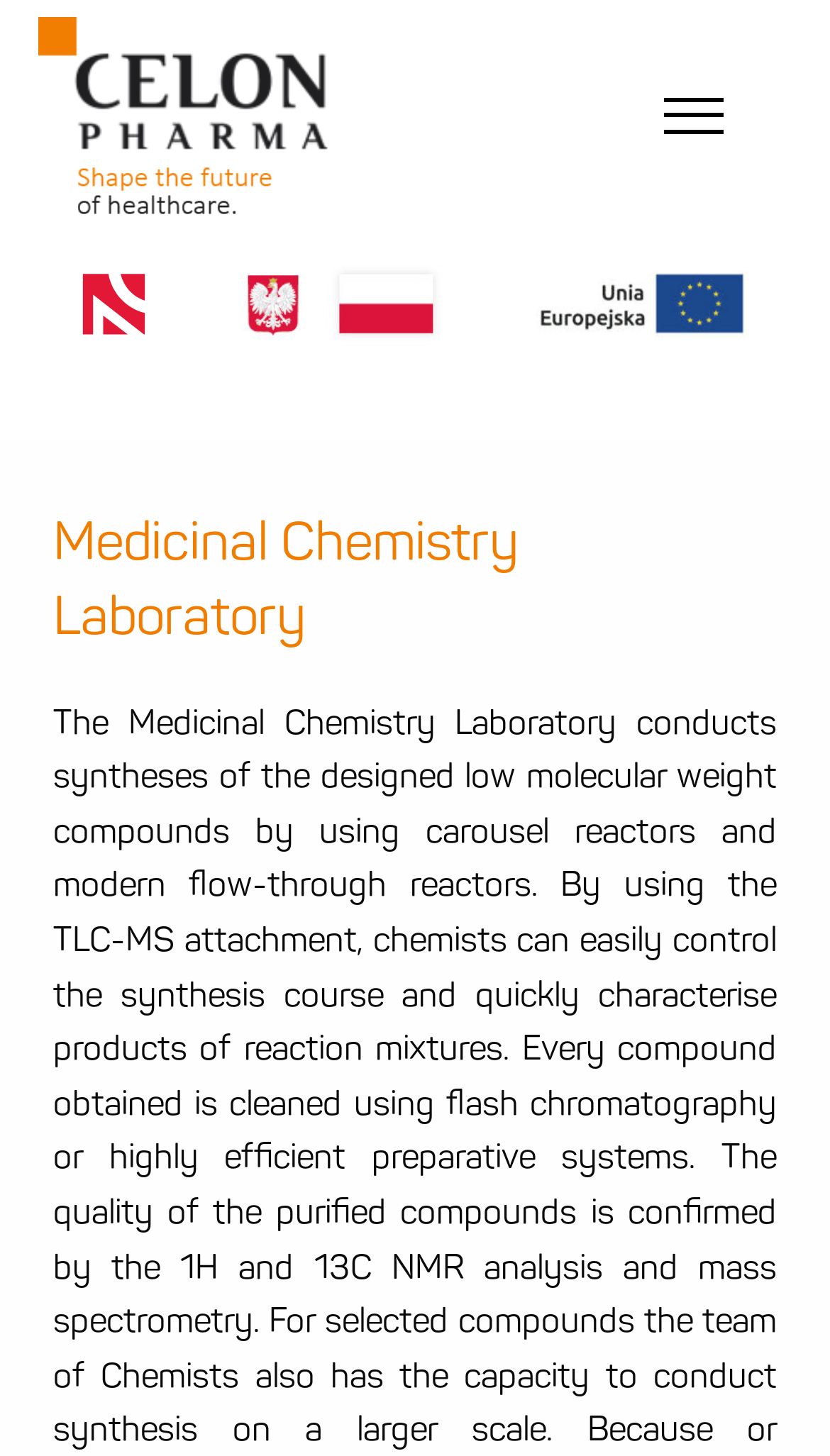How many links are present in the top section?
Please look at the screenshot and answer in one word or a short phrase.

3